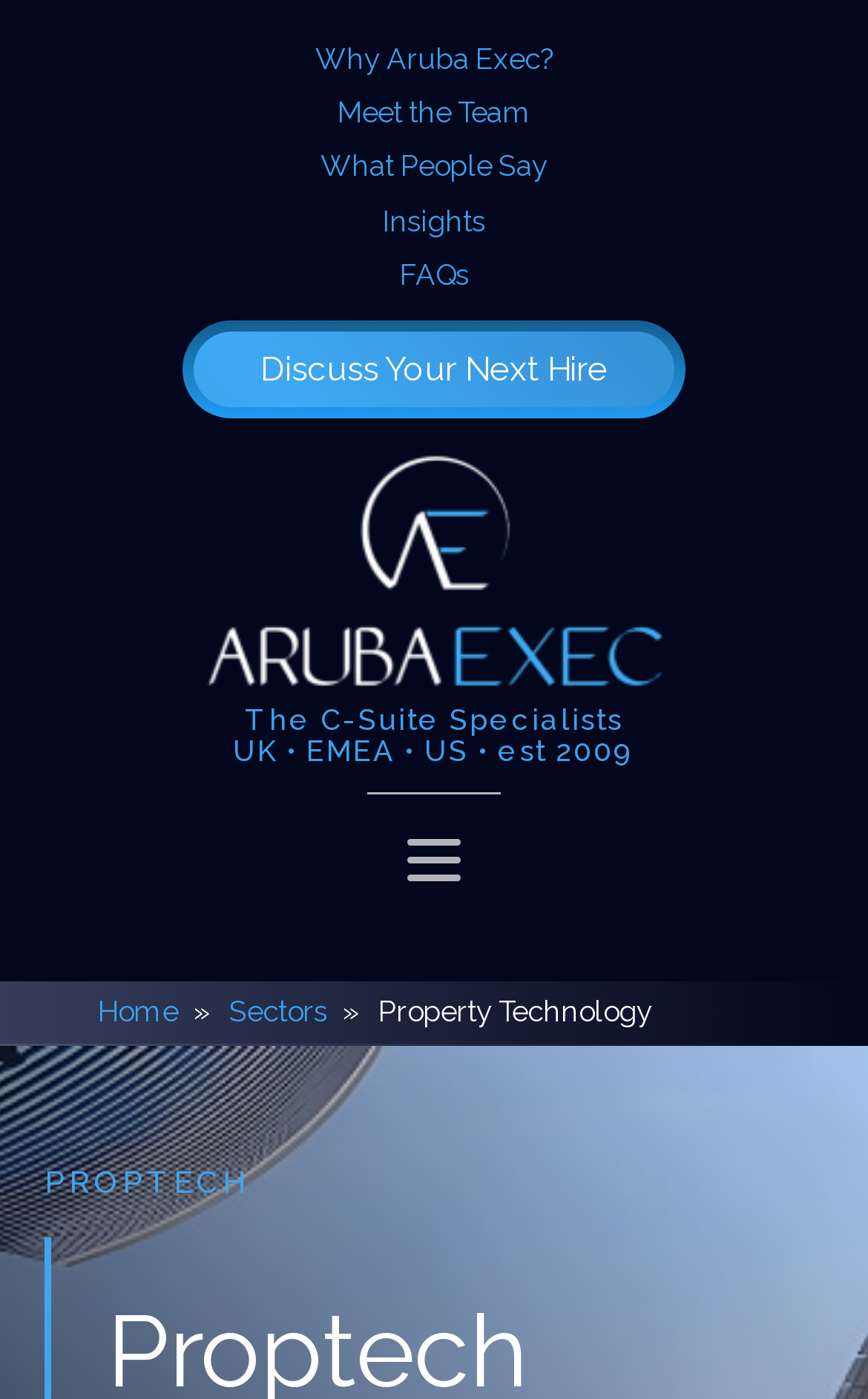Pinpoint the bounding box coordinates of the element you need to click to execute the following instruction: "Discuss your next hire". The bounding box should be represented by four float numbers between 0 and 1, in the format [left, top, right, bottom].

[0.223, 0.237, 0.777, 0.291]